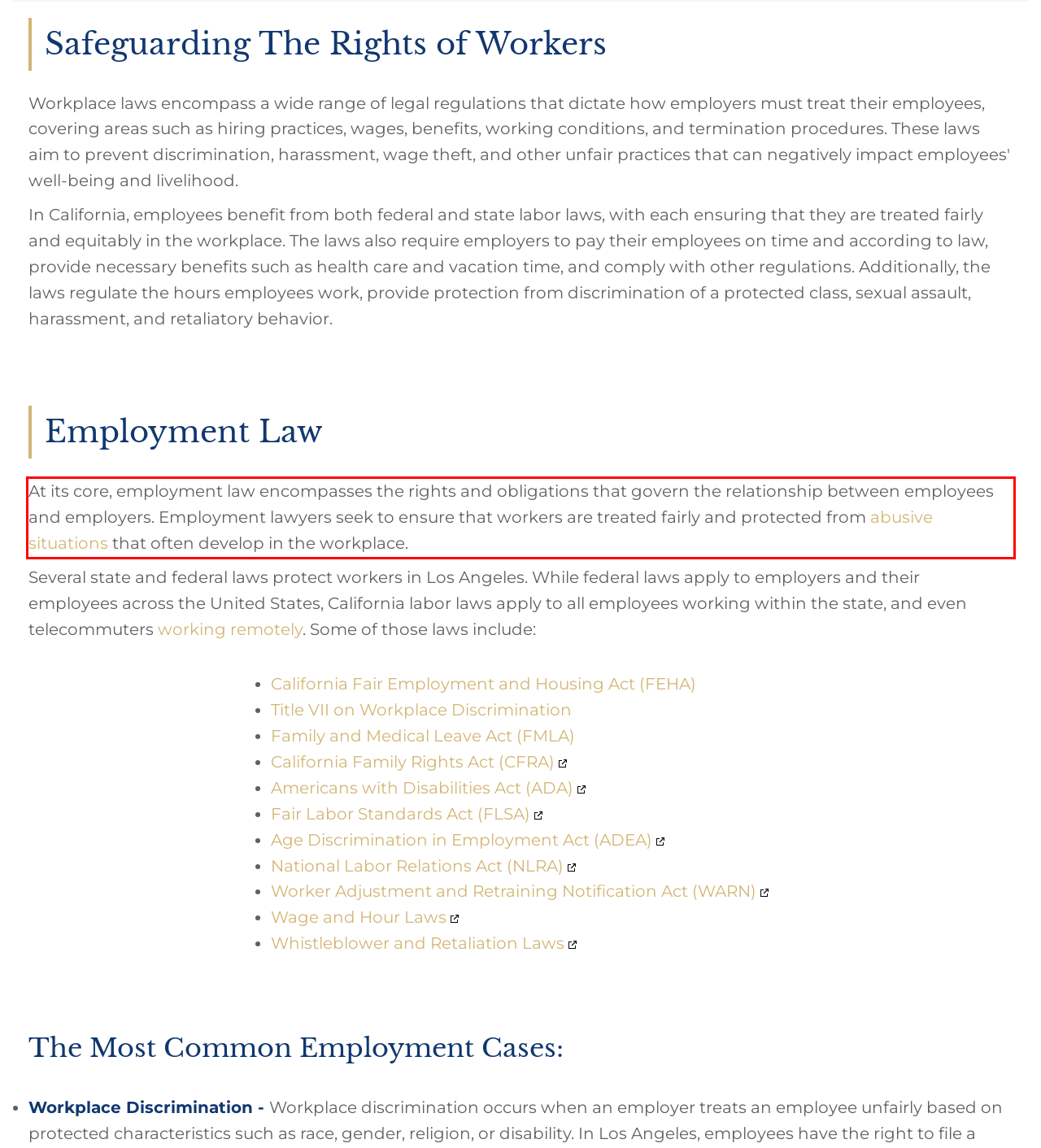You are given a screenshot showing a webpage with a red bounding box. Perform OCR to capture the text within the red bounding box.

At its core, employment law encompasses the rights and obligations that govern the relationship between employees and employers. Employment lawyers seek to ensure that workers are treated fairly and protected from abusive situations that often develop in the workplace.